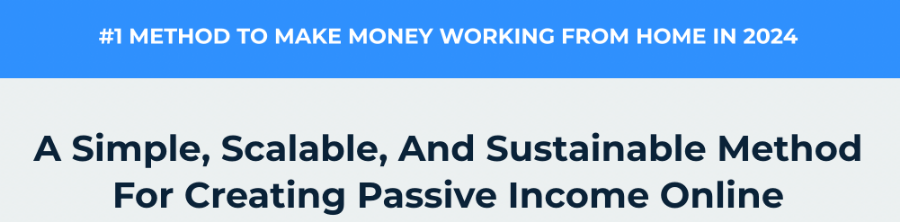Offer a detailed narrative of what is shown in the image.

The image showcases a visually appealing header for a guide on remote income generation in 2024. It emphasizes the theme of financial empowerment with the title: “#1 Method to Make Money Working from Home in 2024.” Below this bold statement, in a sleek font, it states: “A Simple, Scalable, And Sustainable Method For Creating Passive Income Online.” This introduction suggests a straightforward approach to developing a reliable source of passive income, encouraging readers to explore effective strategies for working from home.